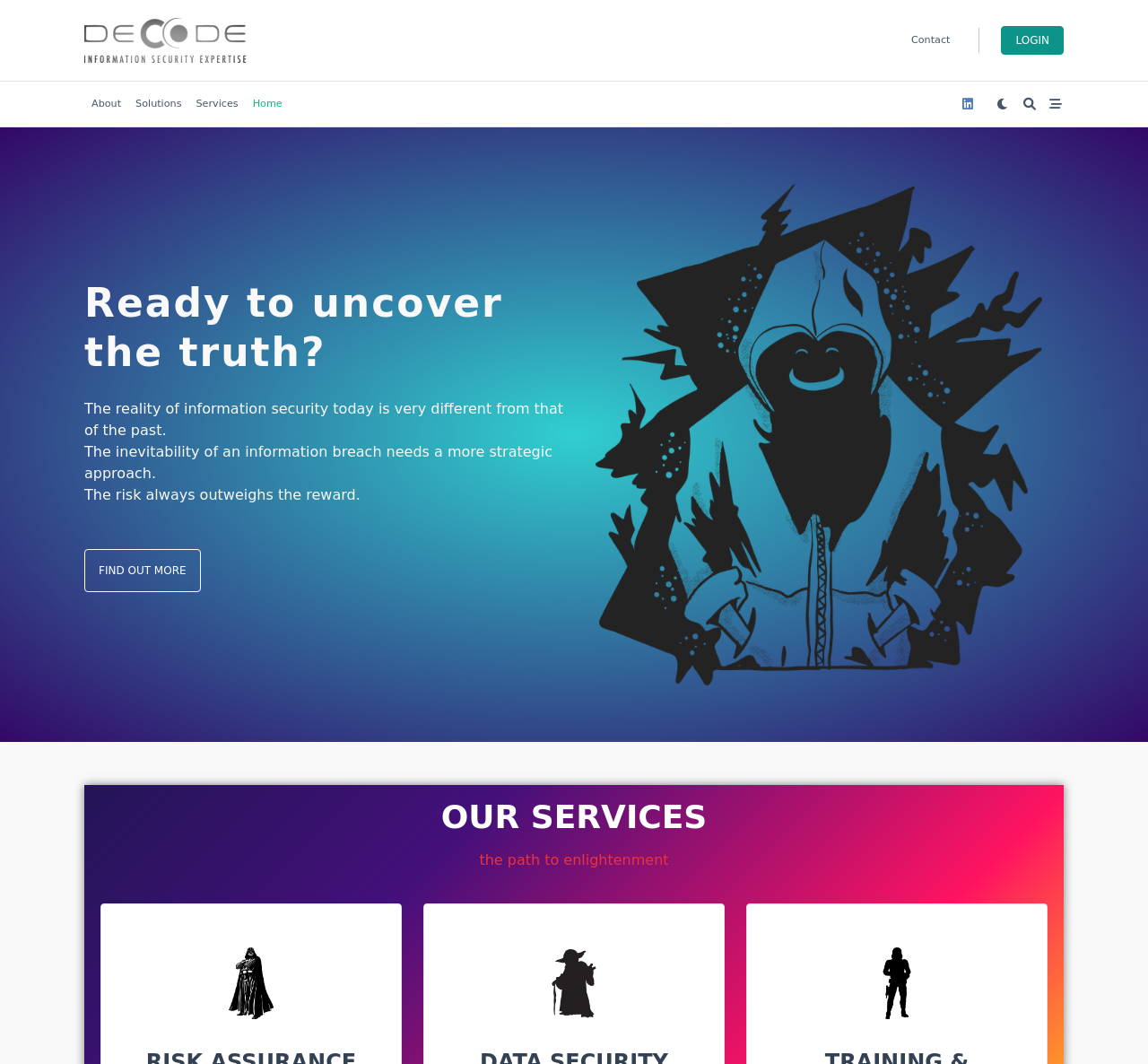Give a one-word or short phrase answer to this question: 
What is the icon above the 'LOGIN' link?

uf08c